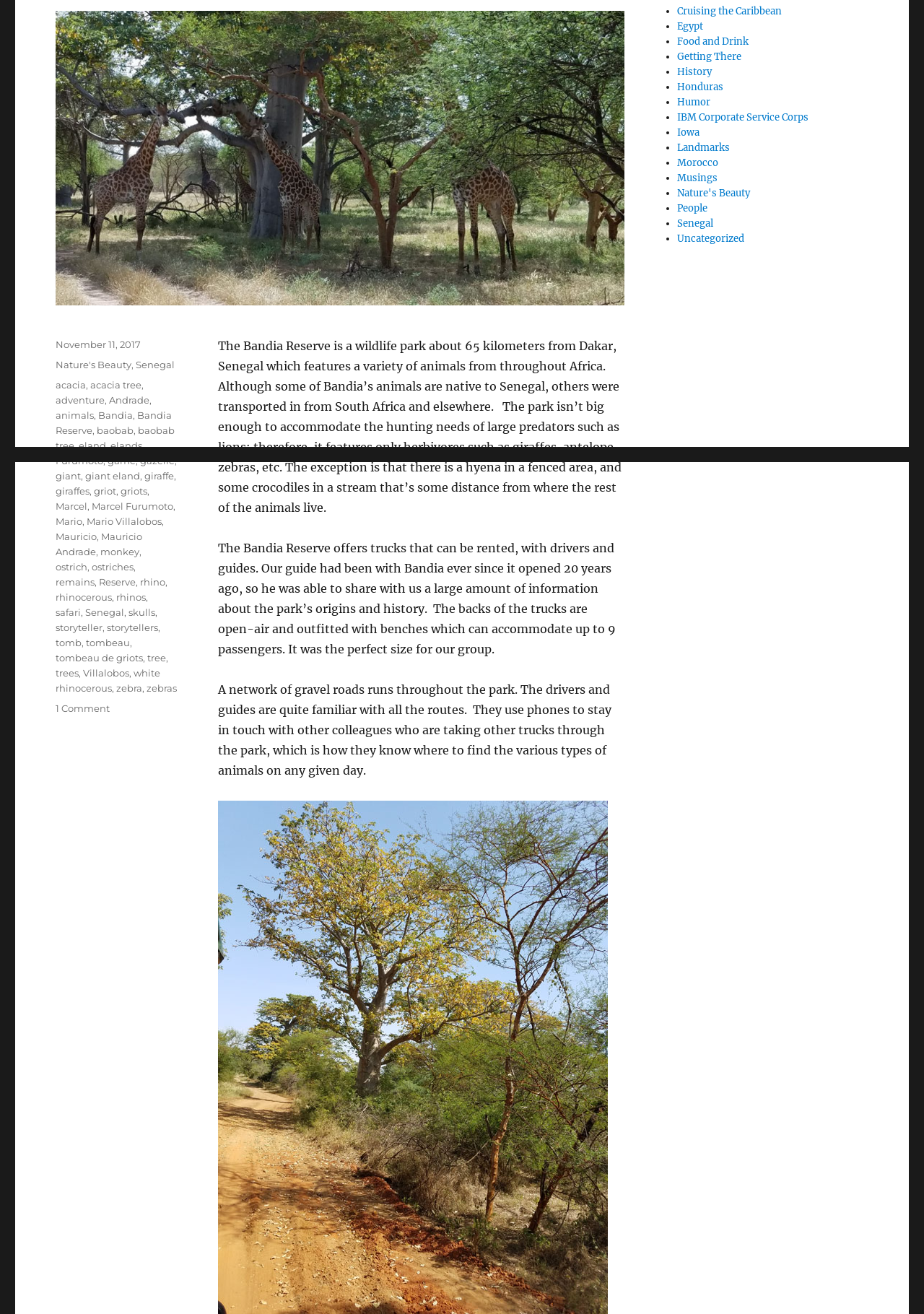Given the element description, predict the bounding box coordinates in the format (top-left x, top-left y, bottom-right x, bottom-right y). Make sure all values are between 0 and 1. Here is the element description: November 11, 2017November 11, 2017

[0.06, 0.258, 0.153, 0.266]